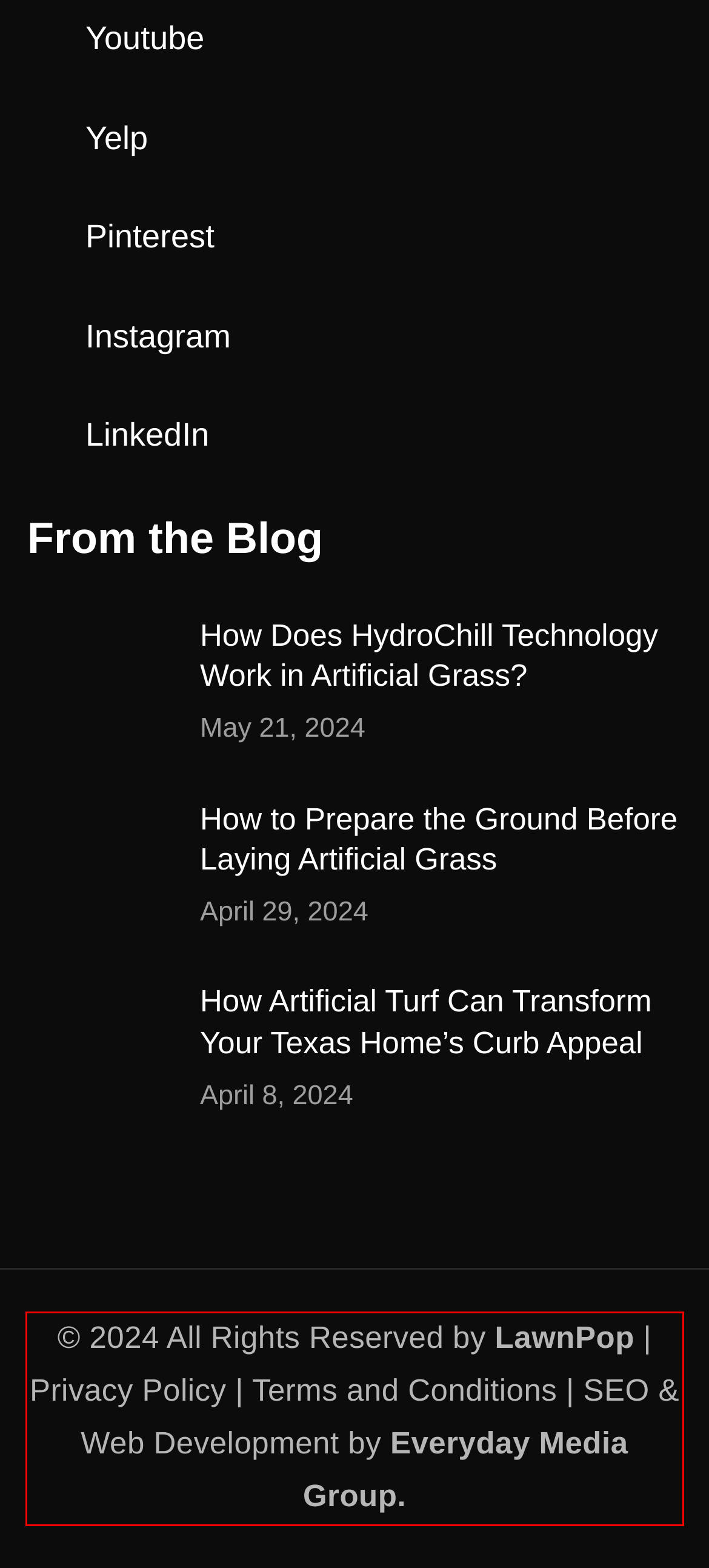Look at the webpage screenshot and recognize the text inside the red bounding box.

© 2024 All Rights Reserved by LawnPop | Privacy Policy | Terms and Conditions | SEO & Web Development by Everyday Media Group.